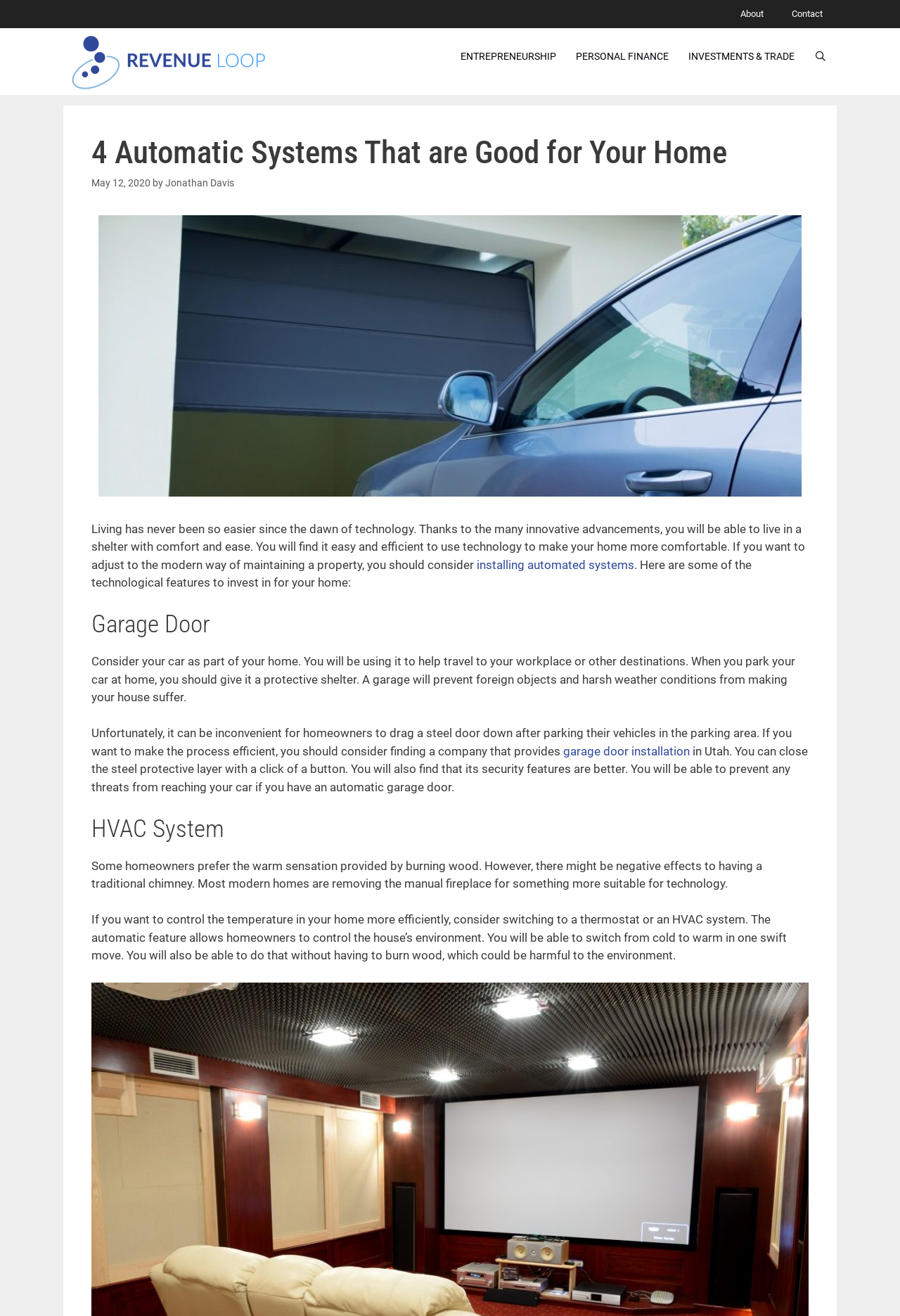Highlight the bounding box coordinates of the element you need to click to perform the following instruction: "Click on the 'About' link."

[0.807, 0.0, 0.864, 0.021]